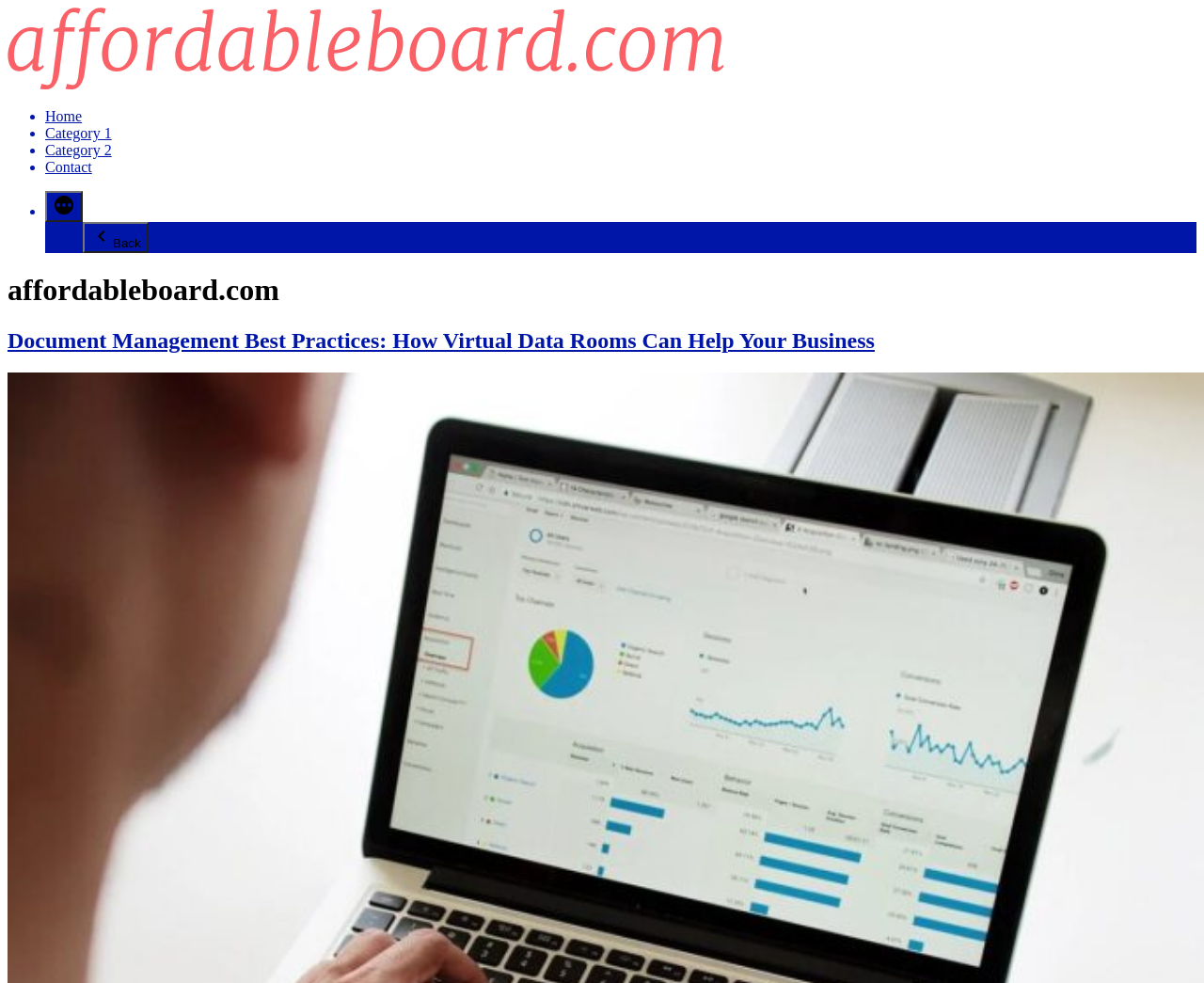Respond to the question with just a single word or phrase: 
What is the title of the article on the webpage?

Document Management Best Practices